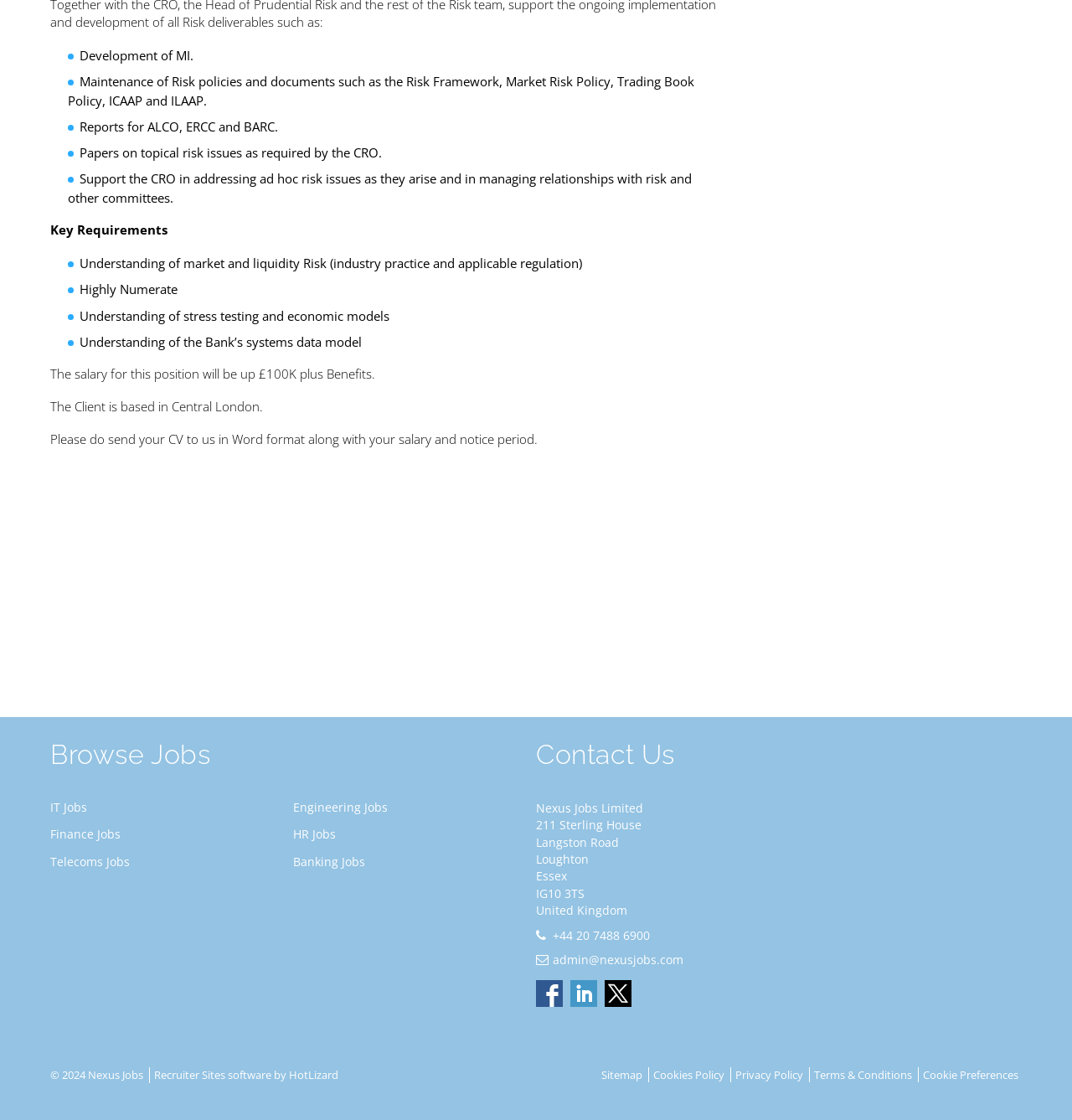Answer succinctly with a single word or phrase:
What is the salary range for this position?

up to £100K